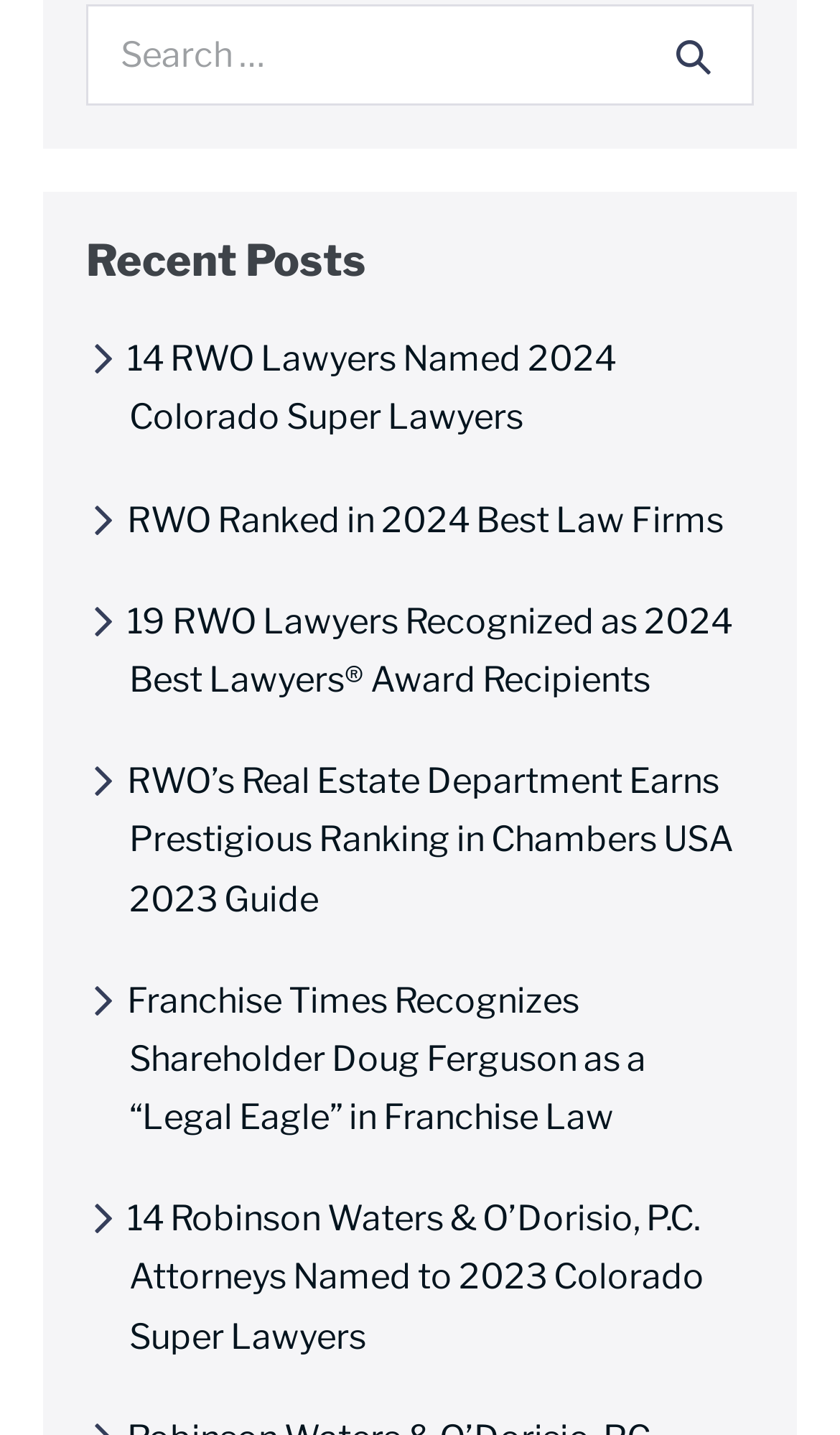How many links are there under 'Recent Posts'?
Using the image as a reference, deliver a detailed and thorough answer to the question.

I counted the number of link elements under the 'Recent Posts' heading, which are 5 in total.